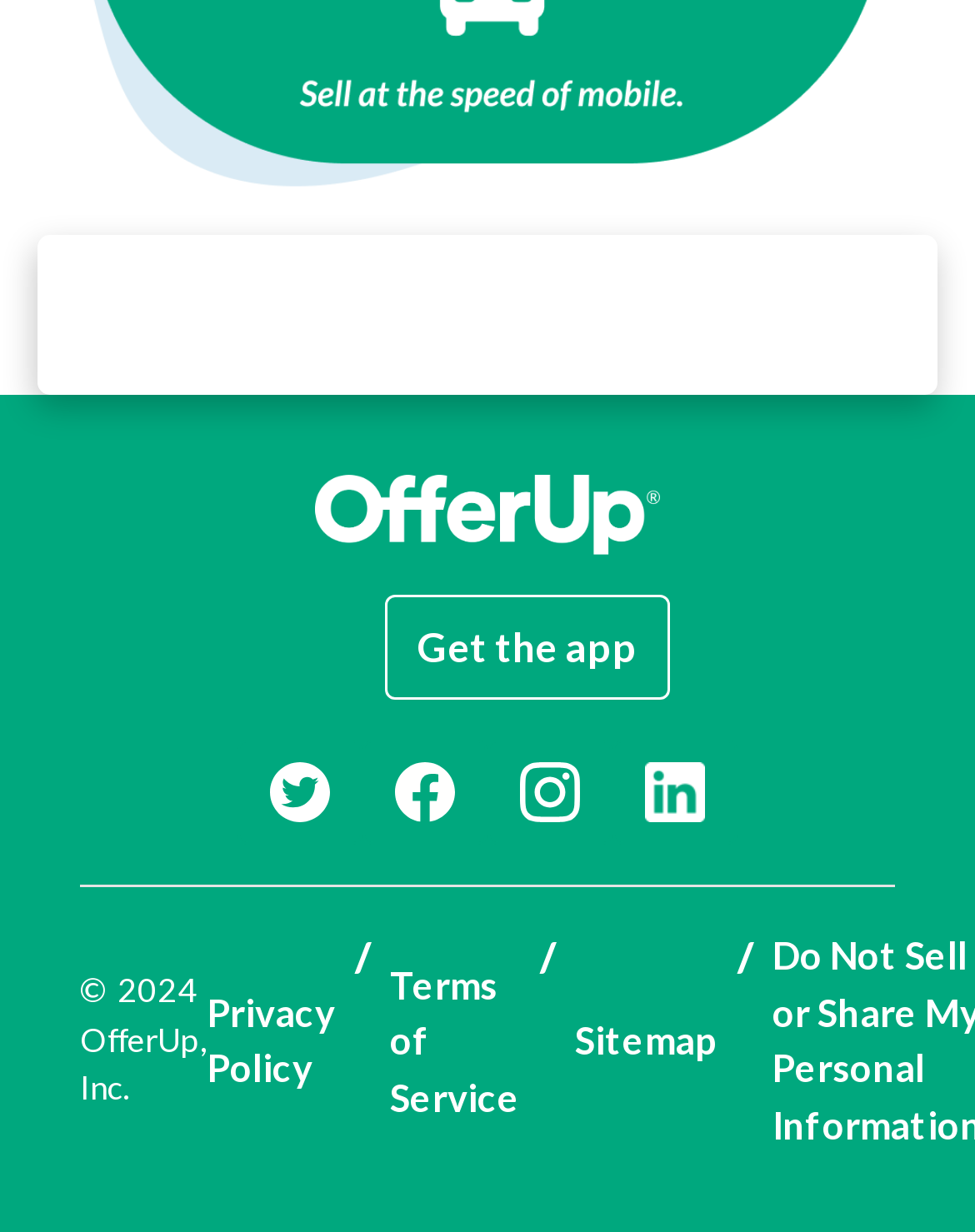Using the format (top-left x, top-left y, bottom-right x, bottom-right y), and given the element description, identify the bounding box coordinates within the screenshot: Sitemap

[0.59, 0.753, 0.736, 0.936]